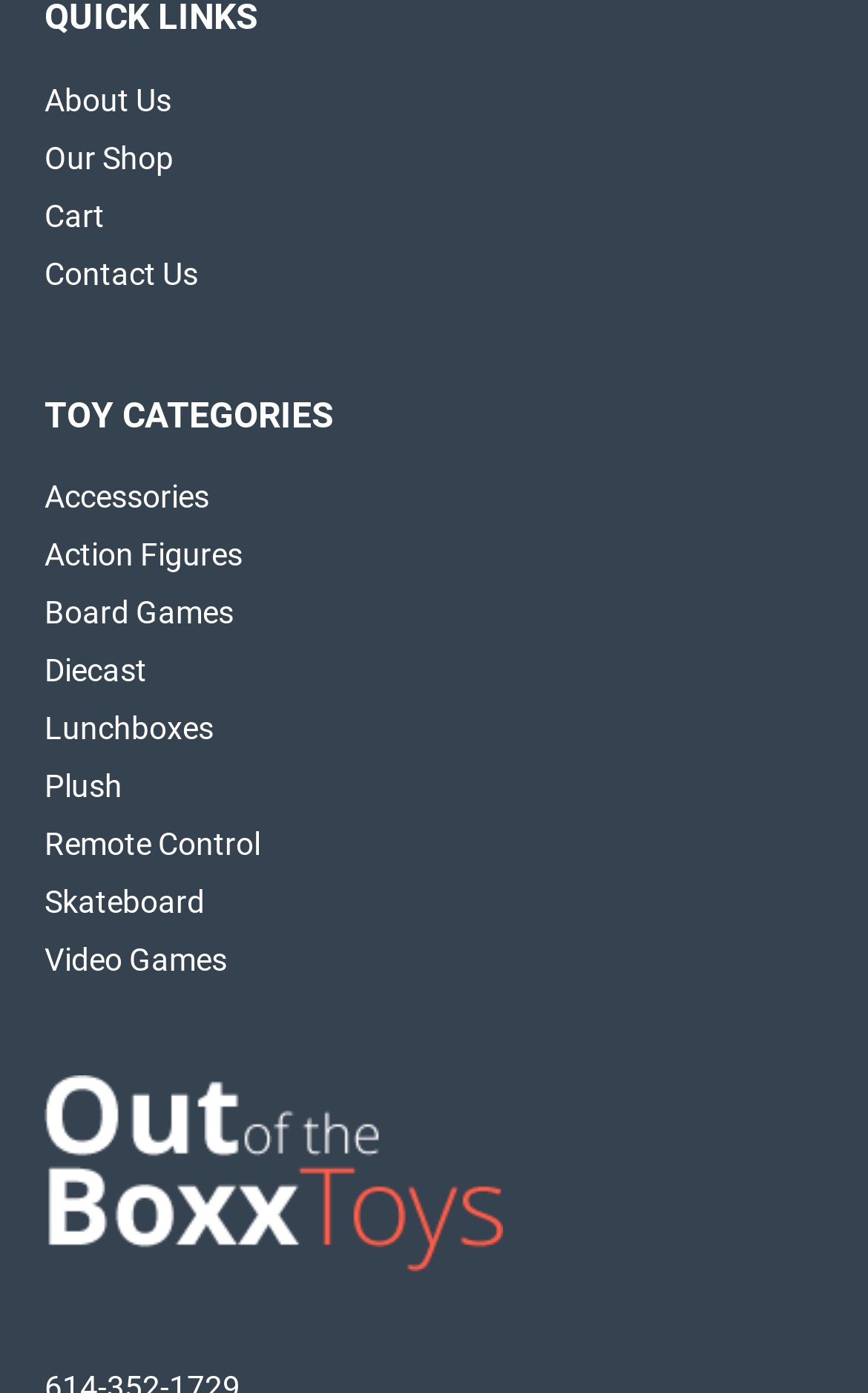What is the first quick link?
Based on the image, give a one-word or short phrase answer.

About Us